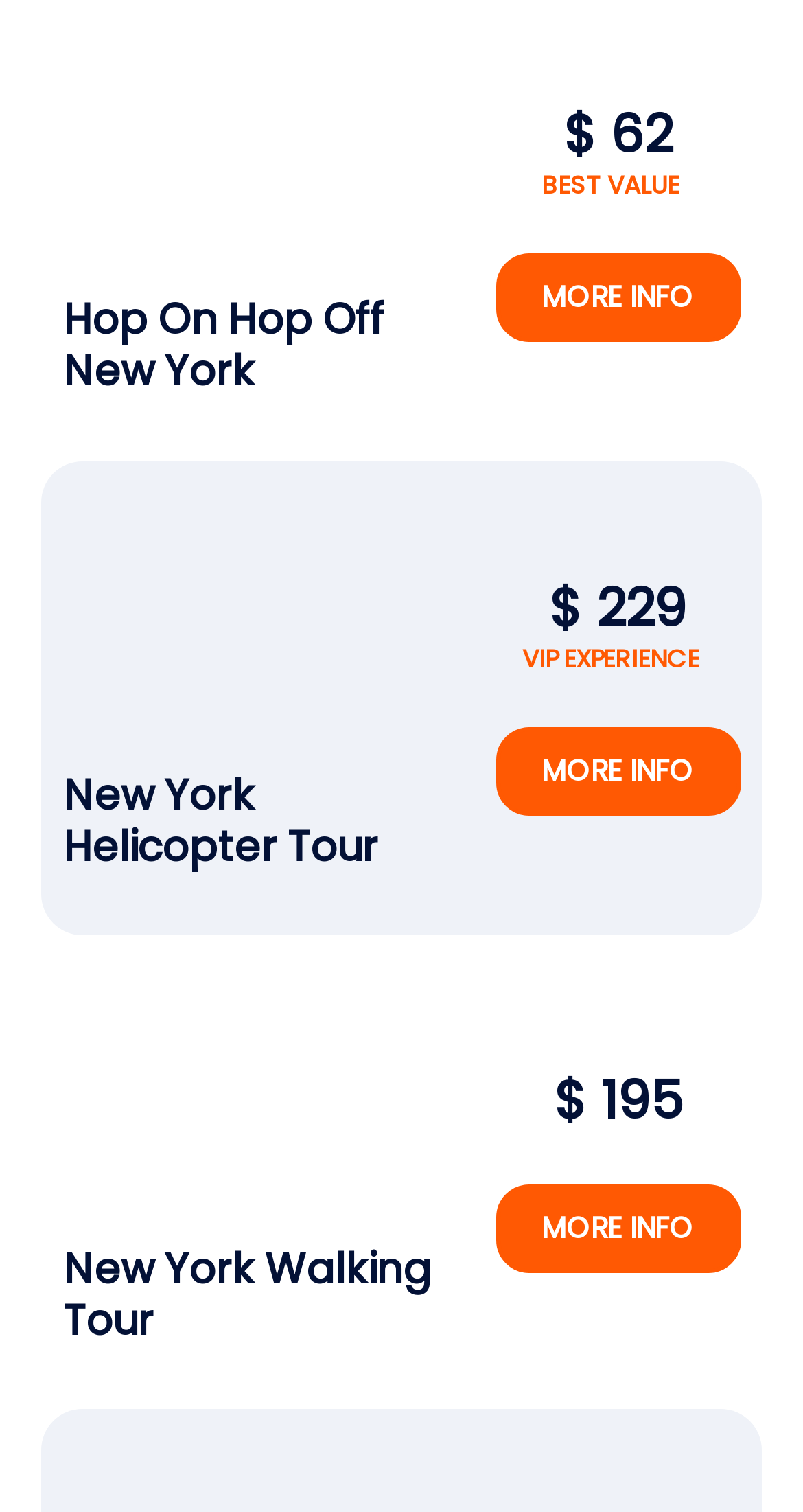Identify the bounding box coordinates of the part that should be clicked to carry out this instruction: "Learn more about VIP EXPERIENCE".

[0.617, 0.481, 0.922, 0.54]